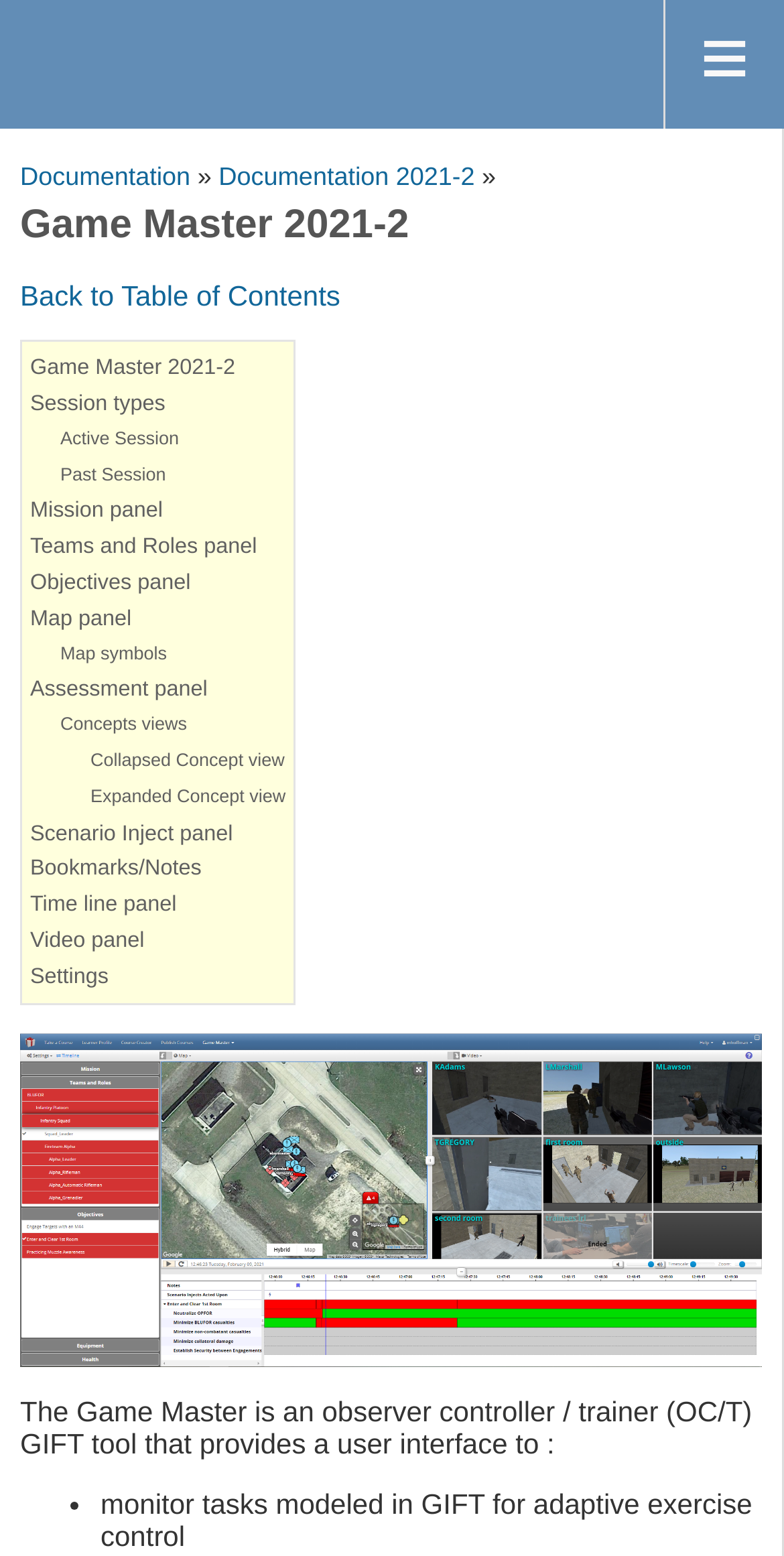Determine the bounding box coordinates of the region to click in order to accomplish the following instruction: "view active session". Provide the coordinates as four float numbers between 0 and 1, specifically [left, top, right, bottom].

[0.077, 0.275, 0.228, 0.288]